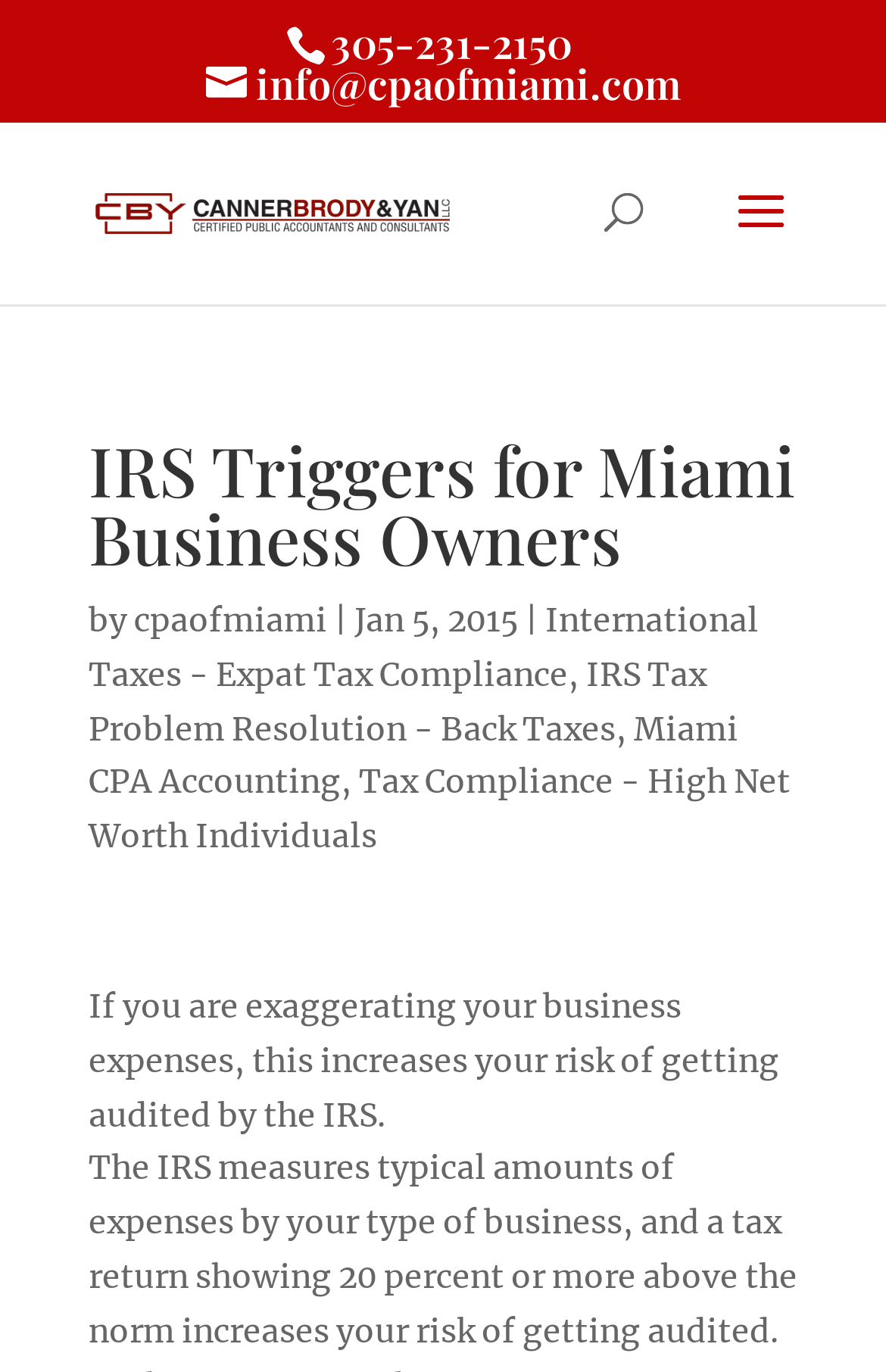Summarize the contents and layout of the webpage in detail.

The webpage appears to be a blog post or article from a CPA firm, Canner, Brody & Yan, LLC, specifically discussing IRS triggers for Miami business owners. 

At the top of the page, there is a phone number, 305-231-2150, and an email address, info@cpaofmiami.com, which are likely contact details for the firm. Below this, there is a link to the firm's name, accompanied by a logo image. 

A search bar is positioned in the middle of the top section, allowing users to search for specific content. 

The main content of the page is headed by a title, "IRS Triggers for Miami Business Owners", which is followed by the author information, "by cpaofmiami", and the date of publication, "Jan 5, 2015". 

Below the title, there are four links to related topics, including "International Taxes - Expat Tax Compliance", "IRS Tax Problem Resolution - Back Taxes", "Miami CPA Accounting", and "Tax Compliance - High Net Worth Individuals". These links are separated by commas. 

The main article begins with a warning to business owners about the risks of exaggerating business expenses, which can increase the risk of being audited by the IRS.